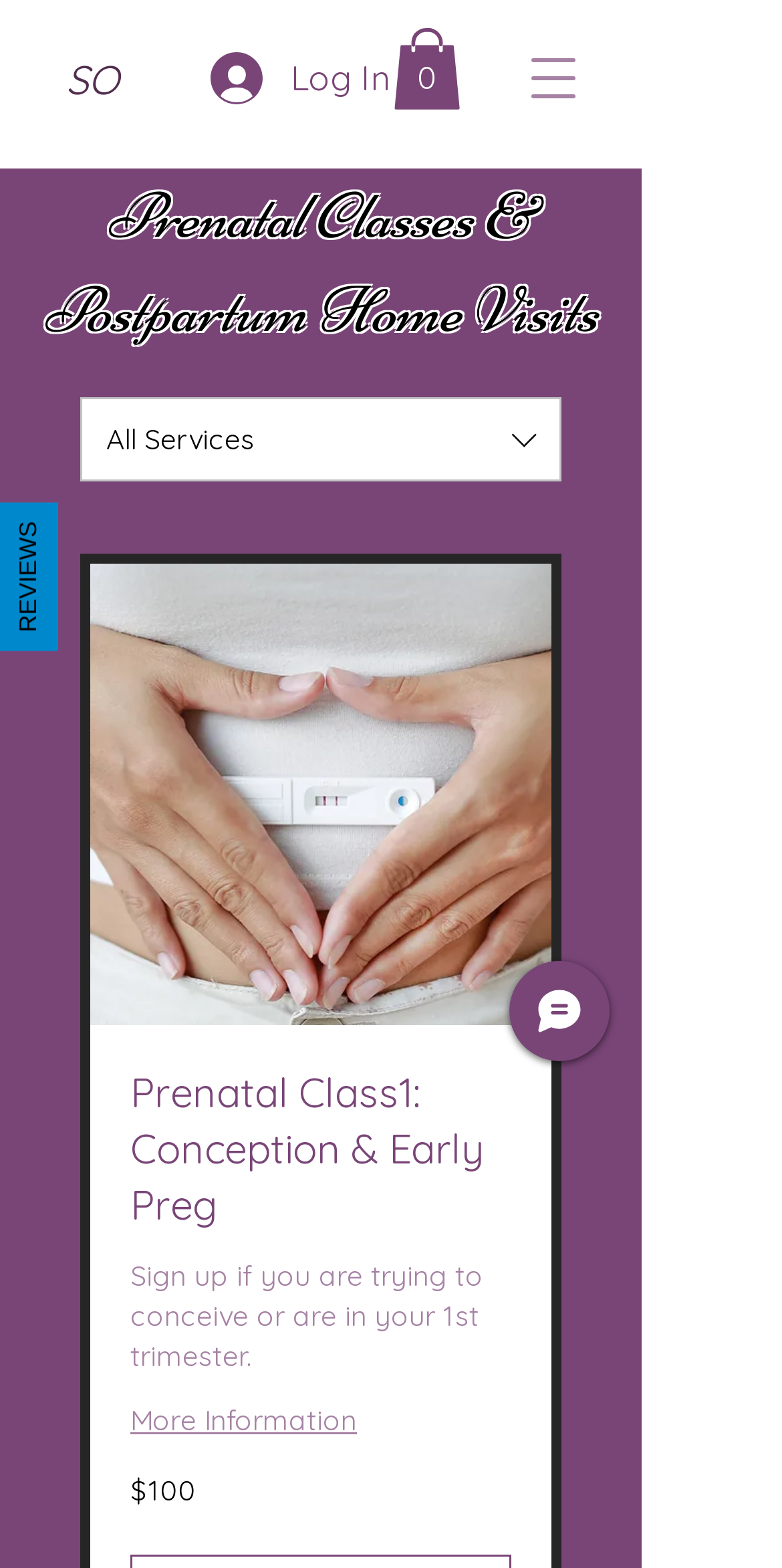Please identify the coordinates of the bounding box for the clickable region that will accomplish this instruction: "Chat with Sara Olson".

[0.651, 0.613, 0.779, 0.677]